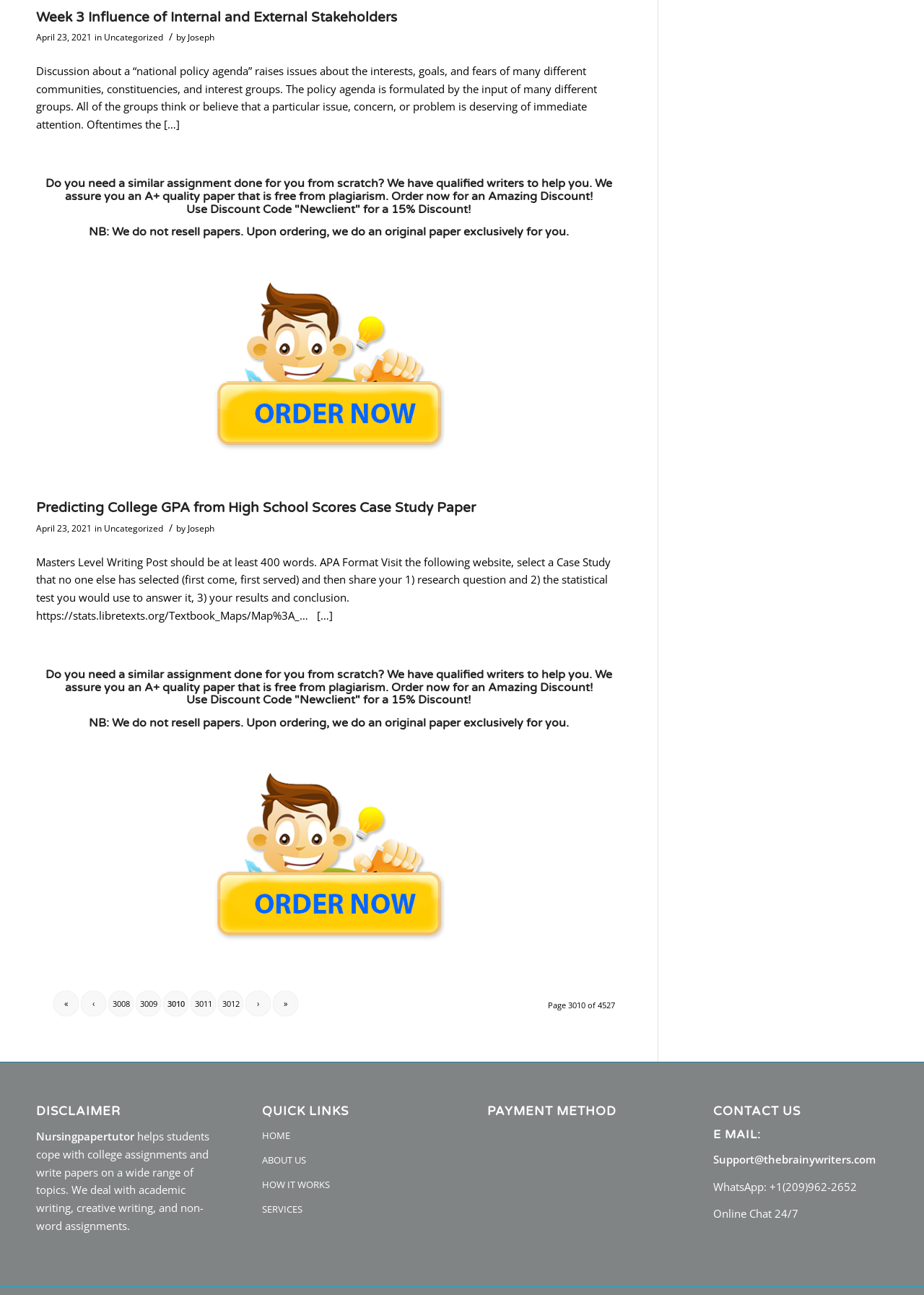Bounding box coordinates should be in the format (top-left x, top-left y, bottom-right x, bottom-right y) and all values should be floating point numbers between 0 and 1. Determine the bounding box coordinate for the UI element described as: ABOUT US

[0.283, 0.887, 0.472, 0.906]